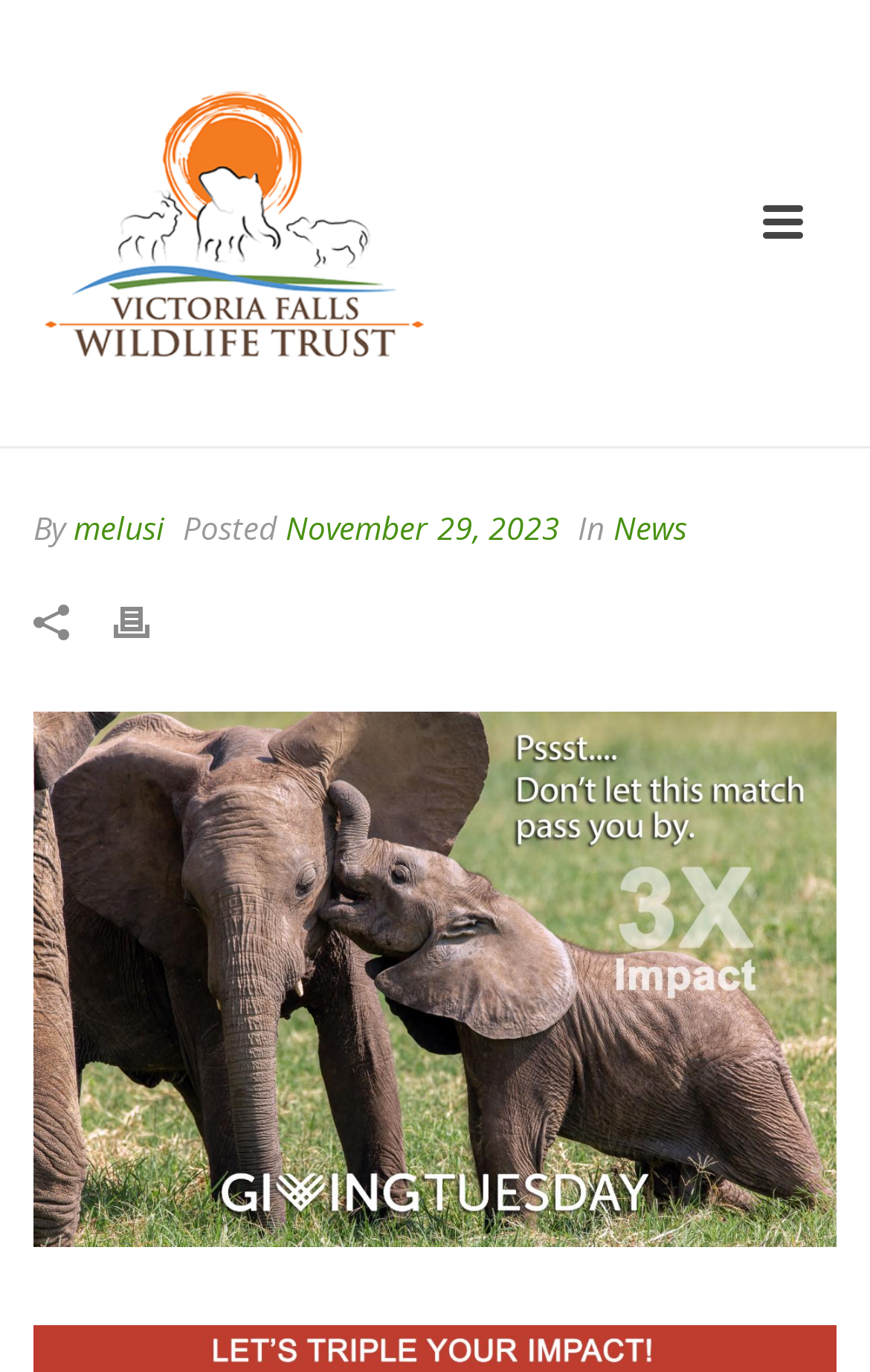Explain the features and main sections of the webpage comprehensively.

The webpage appears to be a news article or blog post. At the top, there are two identical images with the text "Making A Difference" on either side of the page, taking up about half of the width. Below these images, there is a section with the author's name "melusi" and a timestamp "November 29, 2023" indicating when the article was posted. The author's name is positioned to the right of the text "By", and the timestamp is to the right of the text "Posted".

To the right of the author and timestamp section, there is a link labeled "News", indicating the category of the article. Above this link, there is a small image, and to its left, there is a link labeled "Print", accompanied by a small icon.

The main content of the webpage is an image that takes up most of the page, with a caption "gt times running out copy". This image is positioned below the top section with the author and timestamp information.